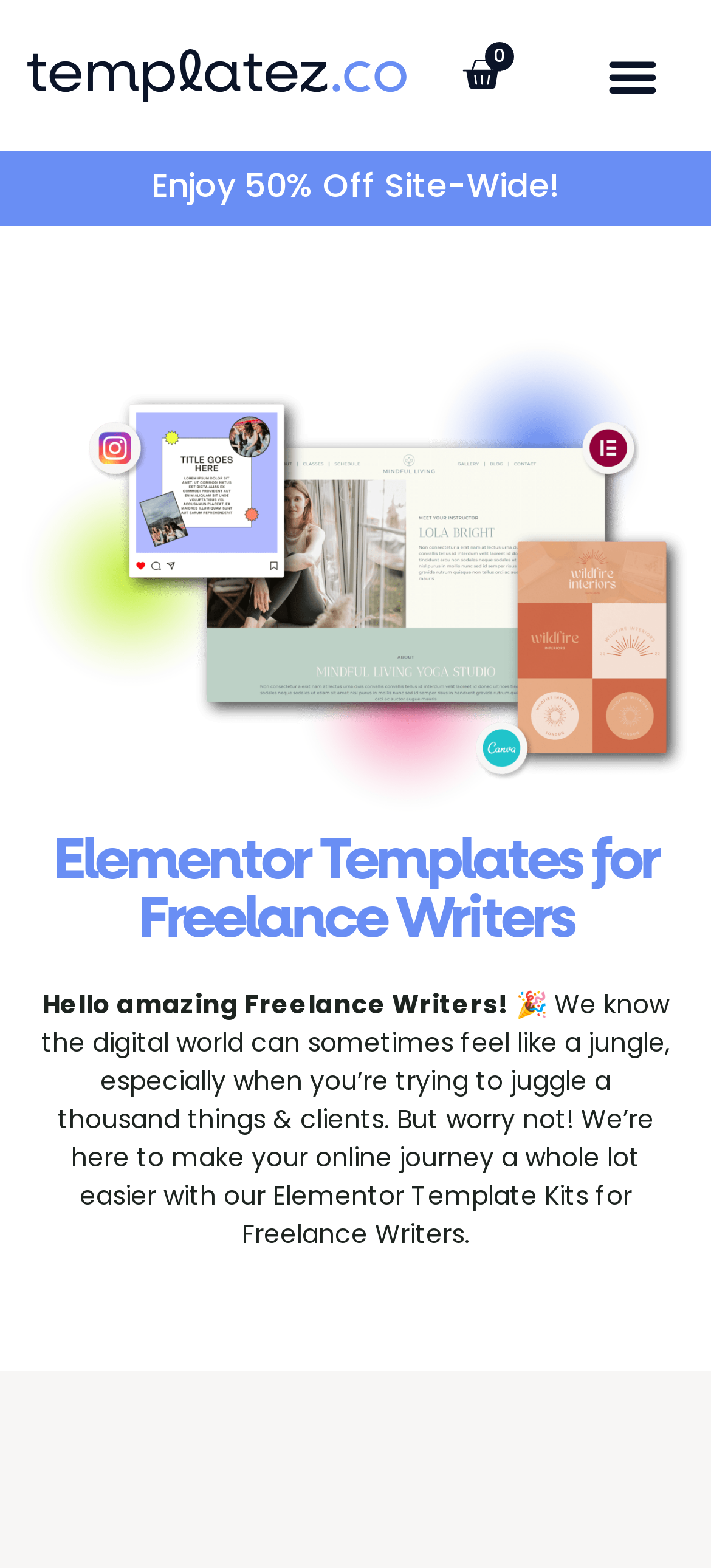Provide your answer to the question using just one word or phrase: Is the menu toggle button expanded?

No